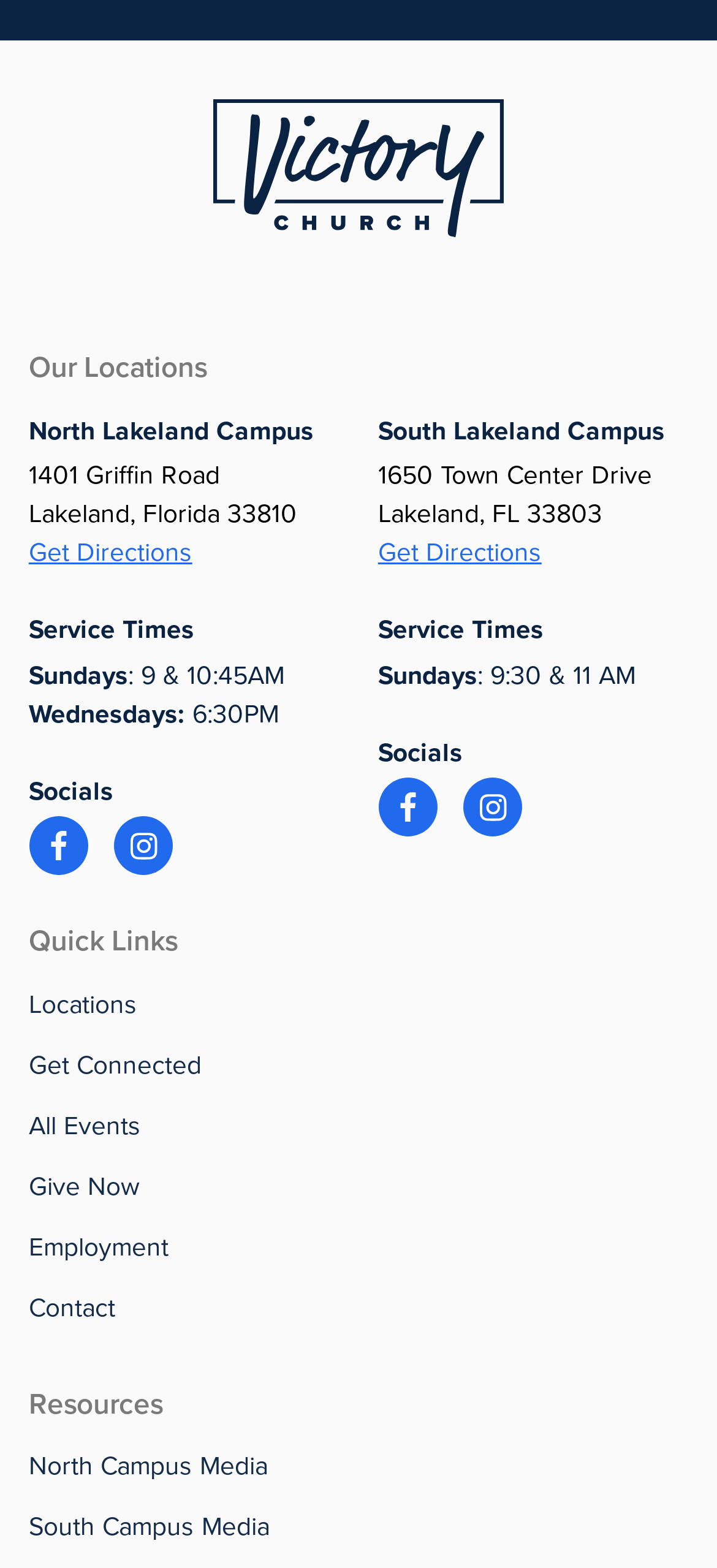Please determine the bounding box coordinates of the area that needs to be clicked to complete this task: 'Access North Campus Media'. The coordinates must be four float numbers between 0 and 1, formatted as [left, top, right, bottom].

[0.04, 0.923, 0.373, 0.954]